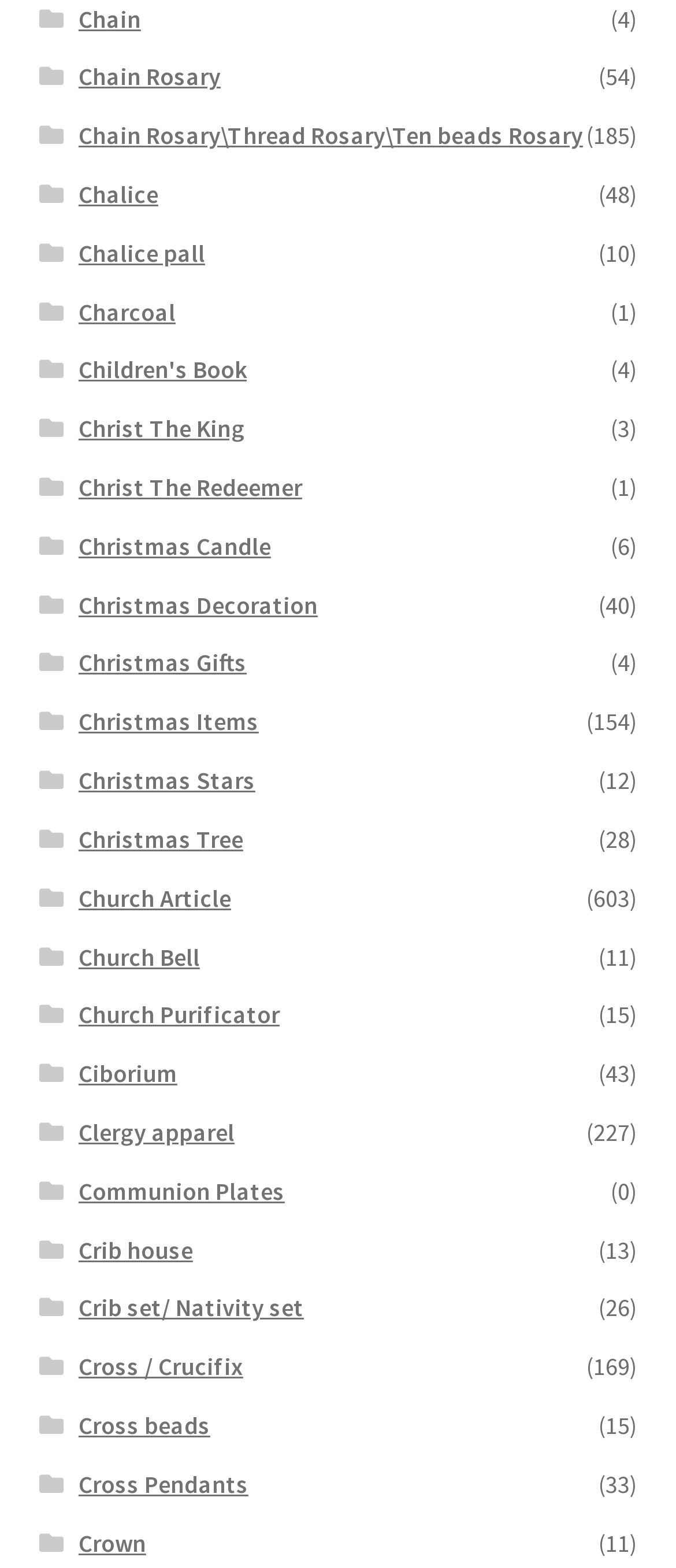Using the image as a reference, answer the following question in as much detail as possible:
How many items are listed under 'Chain Rosary'?

The static text element '(54)' is located next to the link 'Chain Rosary', indicating that there are 54 items listed under this category.